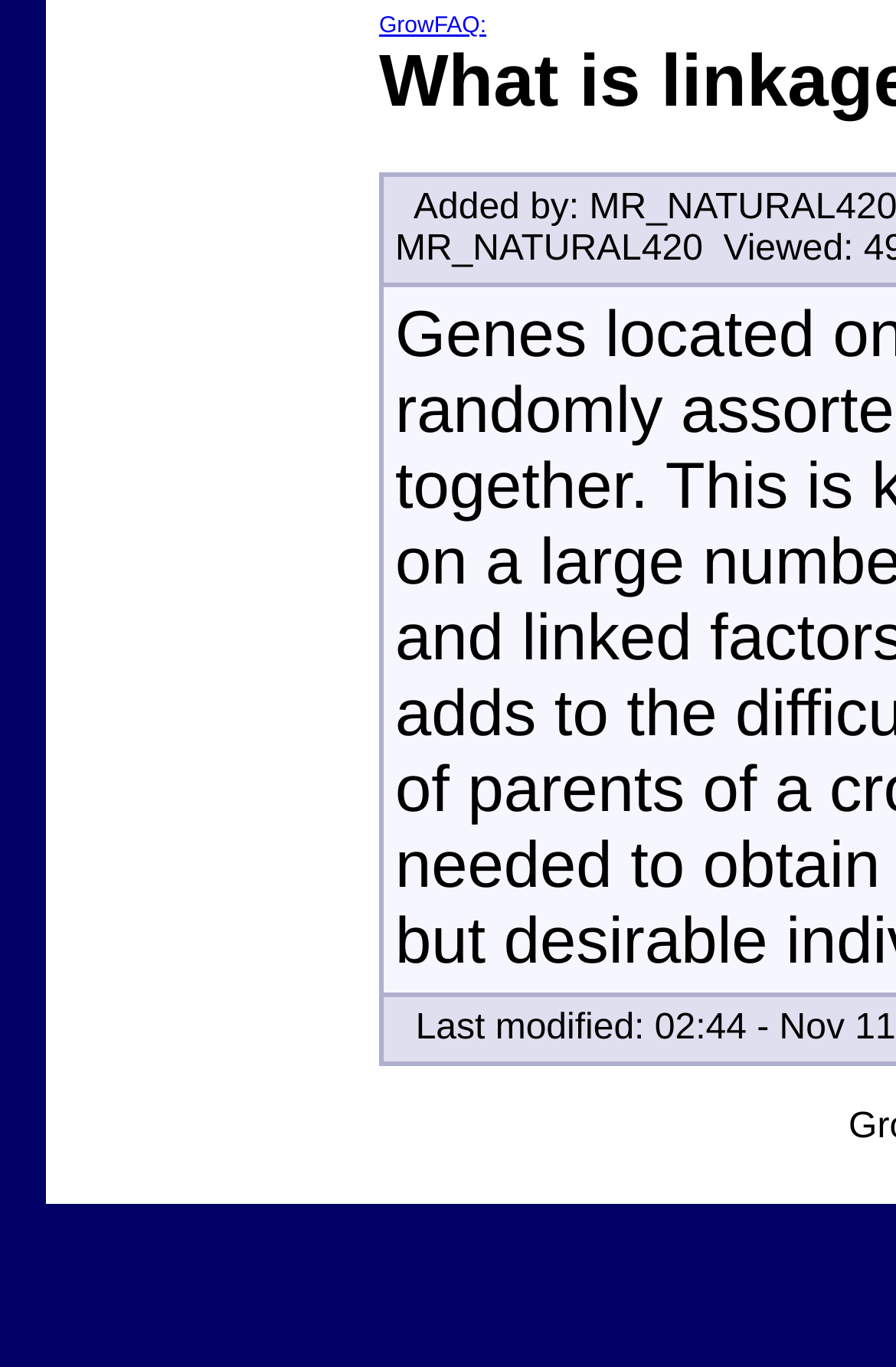Find and extract the text of the primary heading on the webpage.

What is linkage?